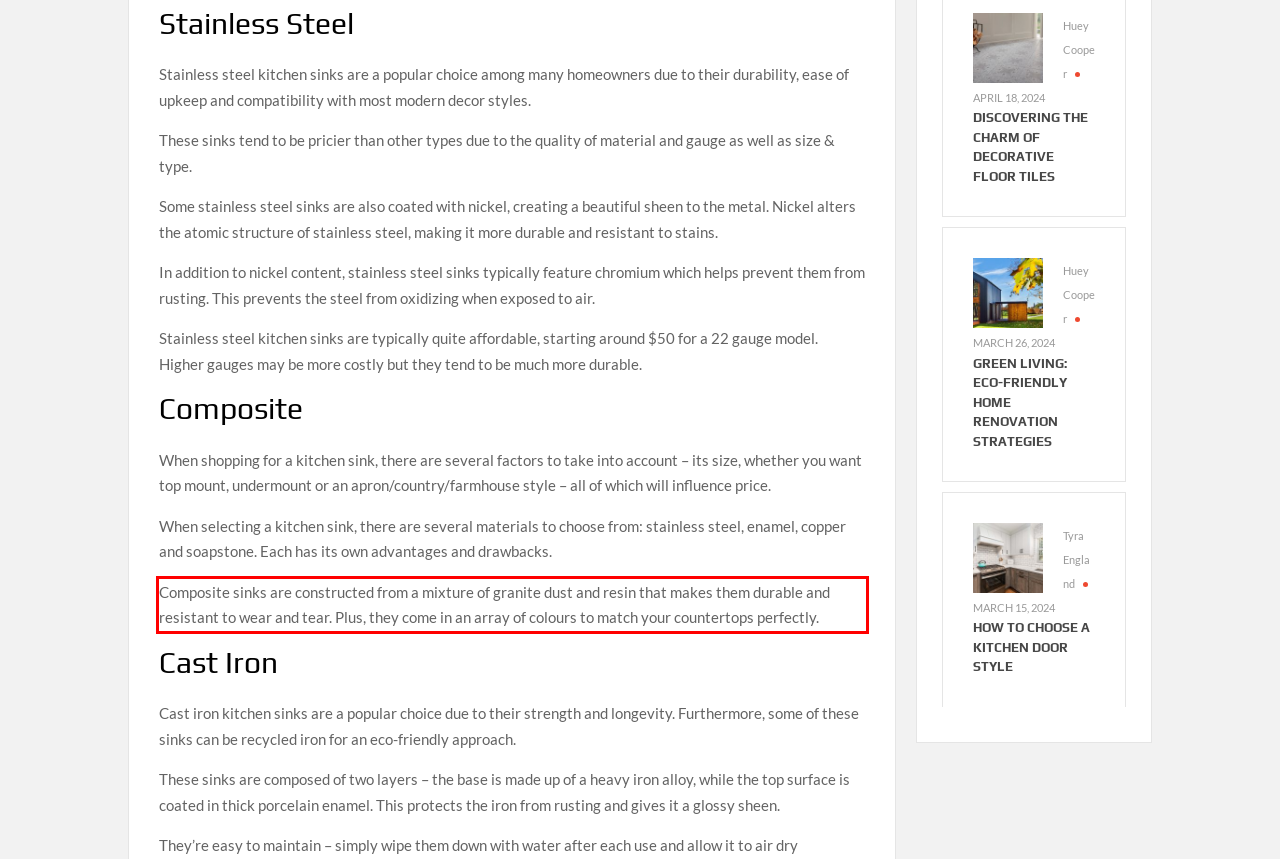By examining the provided screenshot of a webpage, recognize the text within the red bounding box and generate its text content.

Composite sinks are constructed from a mixture of granite dust and resin that makes them durable and resistant to wear and tear. Plus, they come in an array of colours to match your countertops perfectly.